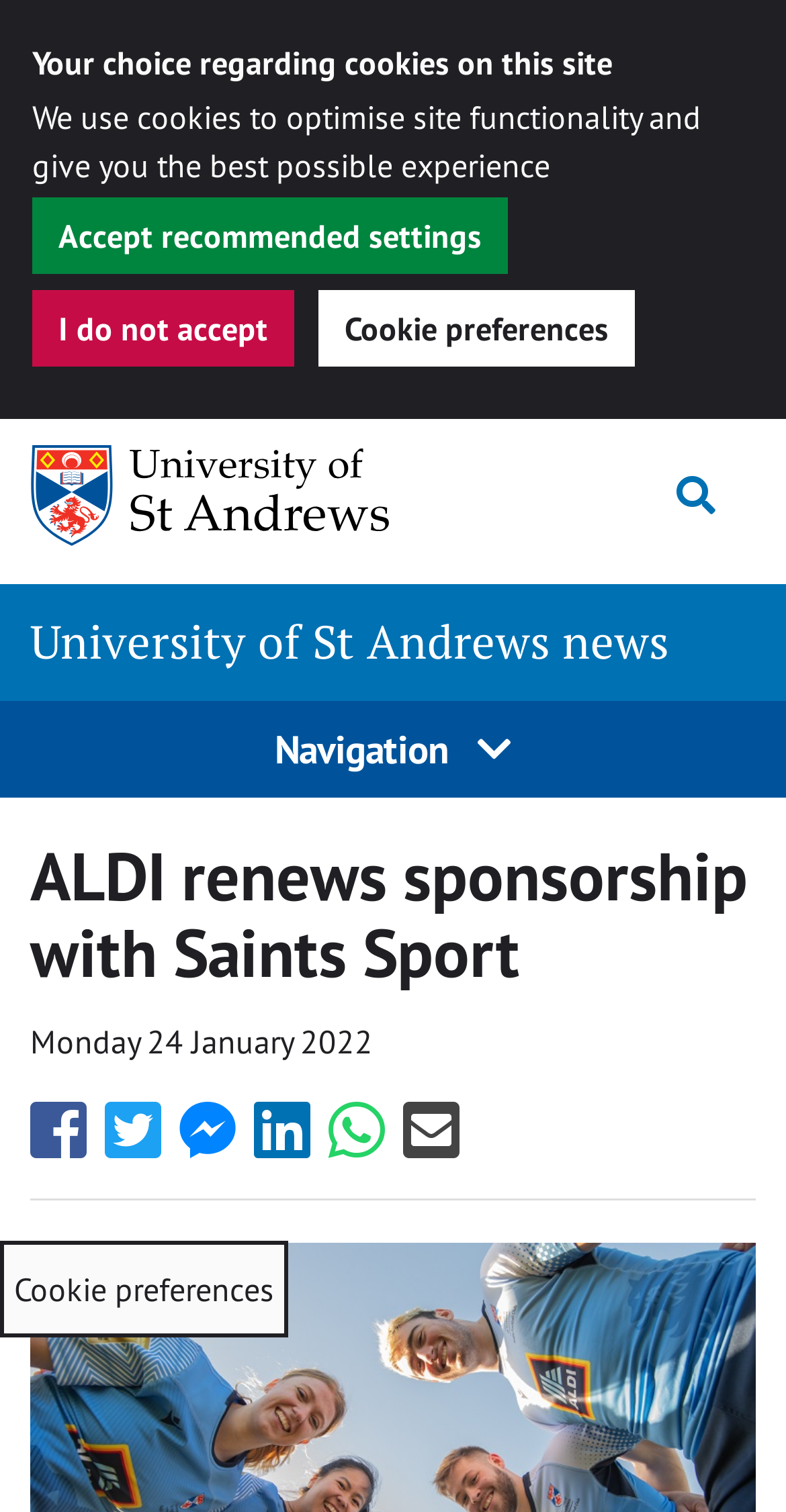Can you look at the image and give a comprehensive answer to the question:
What is the name of the sport team?

I found the answer by looking at the heading 'ALDI renews sponsorship with Saints Sport', which mentions the name of the sport team.